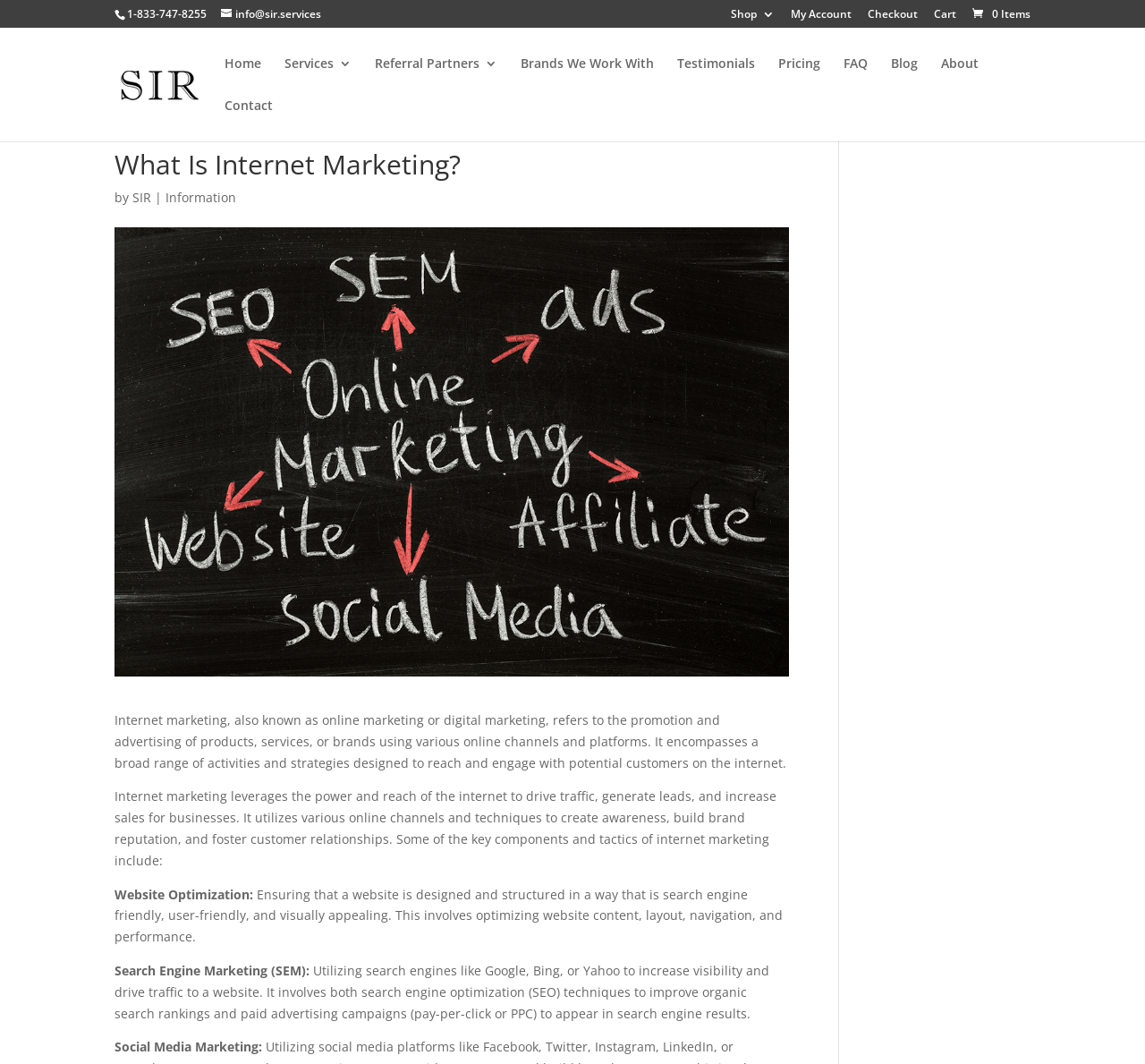Identify the bounding box coordinates for the element you need to click to achieve the following task: "Learn more about Internet Marketing". The coordinates must be four float values ranging from 0 to 1, formatted as [left, top, right, bottom].

[0.1, 0.142, 0.689, 0.176]